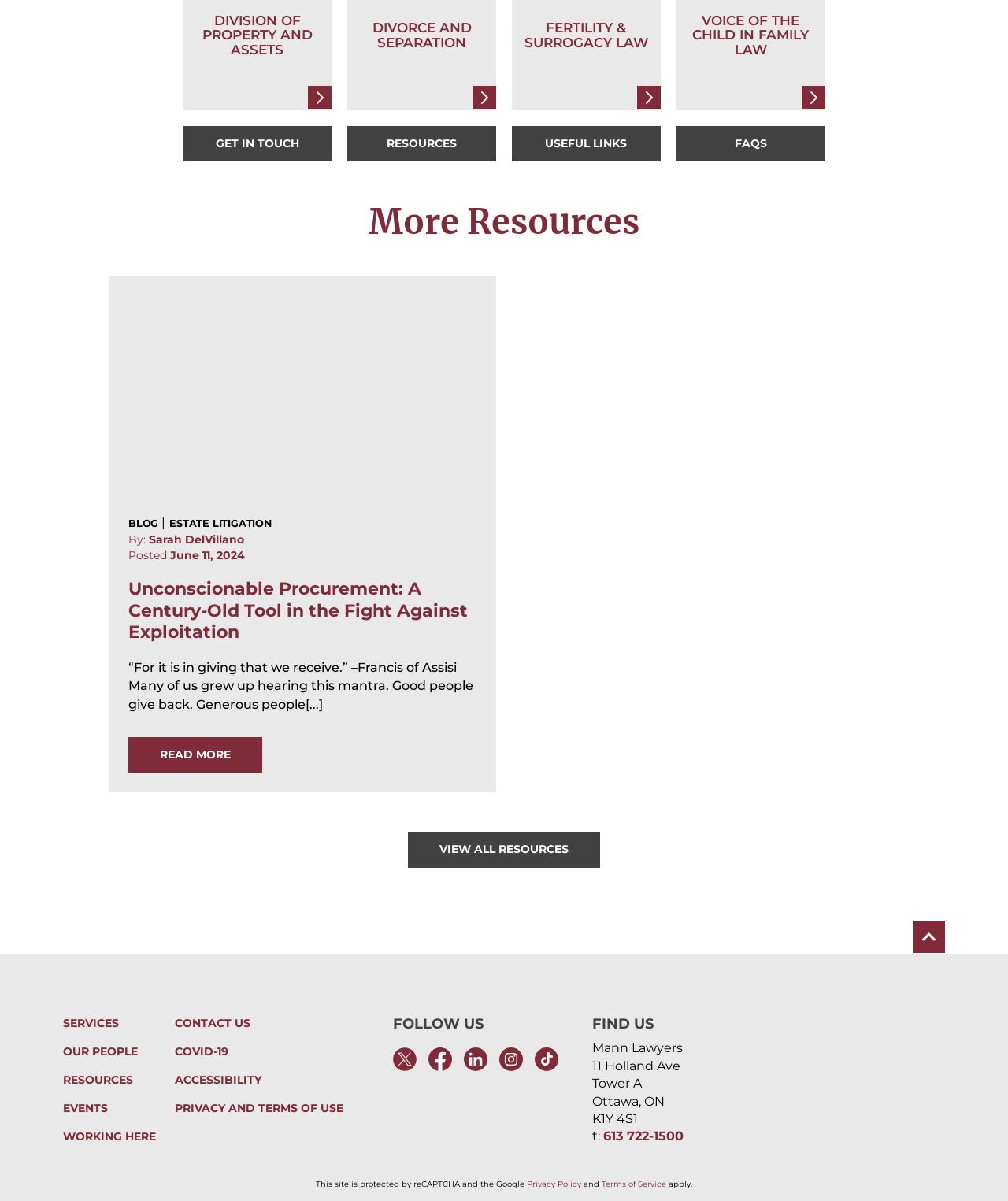Locate the bounding box coordinates of the element that needs to be clicked to carry out the instruction: "Read the blog post Unconscionable Procurement: A Century-Old Tool in the Fight Against Exploitation". The coordinates should be given as four float numbers ranging from 0 to 1, i.e., [left, top, right, bottom].

[0.127, 0.481, 0.464, 0.535]